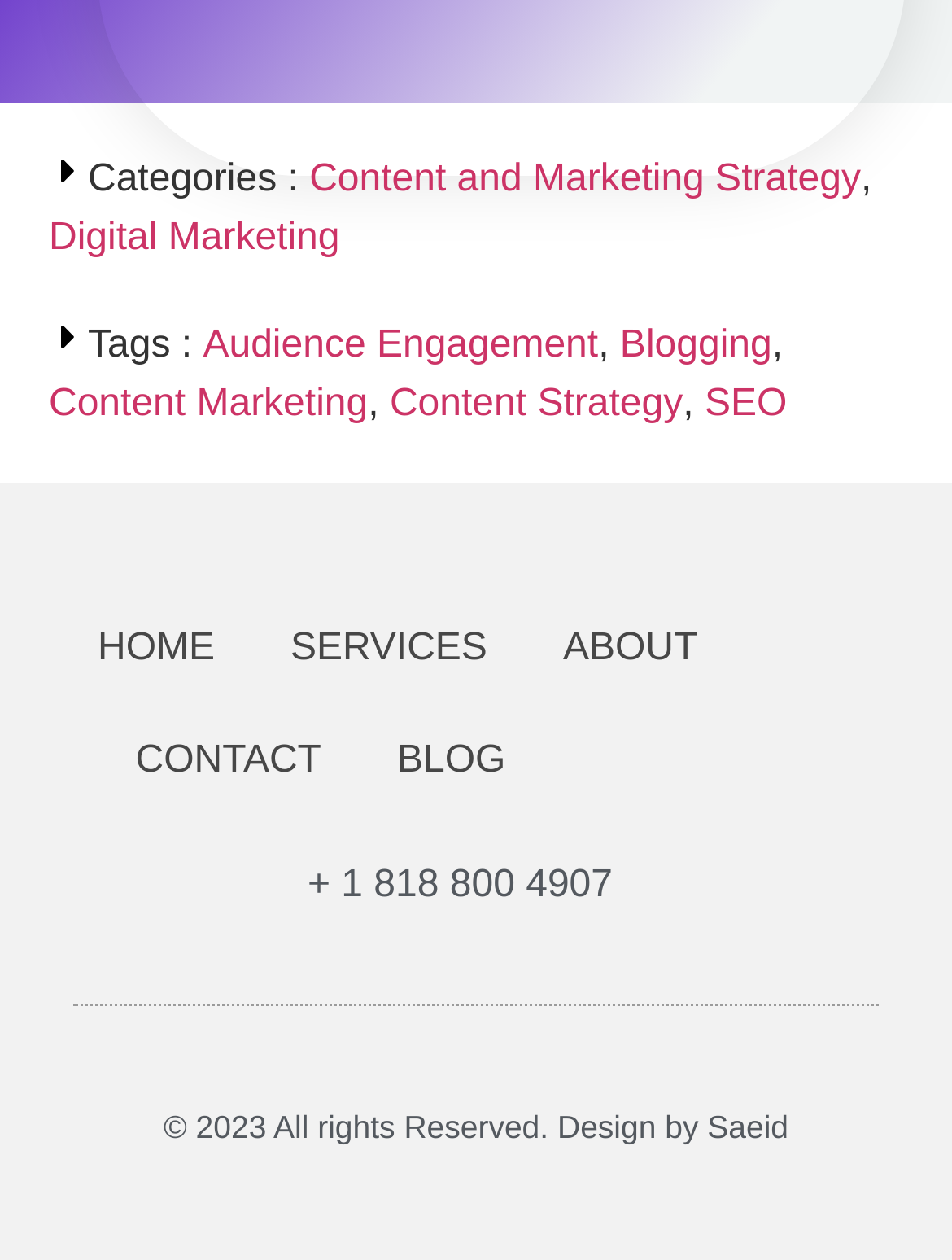Identify the bounding box coordinates for the UI element described by the following text: "Human Resources". Provide the coordinates as four float numbers between 0 and 1, in the format [left, top, right, bottom].

None